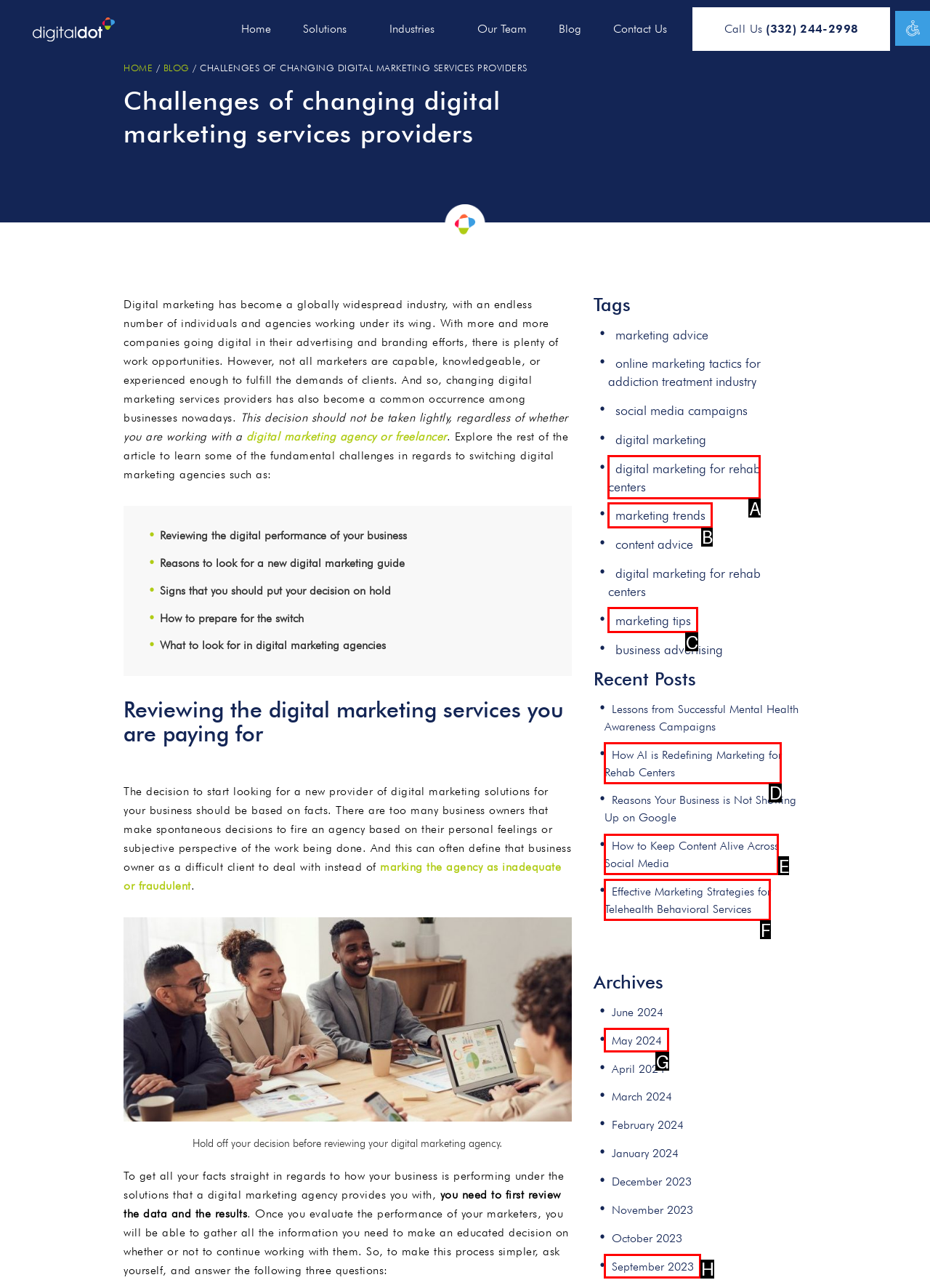Select the option that aligns with the description: digital marketing for rehab centers
Respond with the letter of the correct choice from the given options.

A